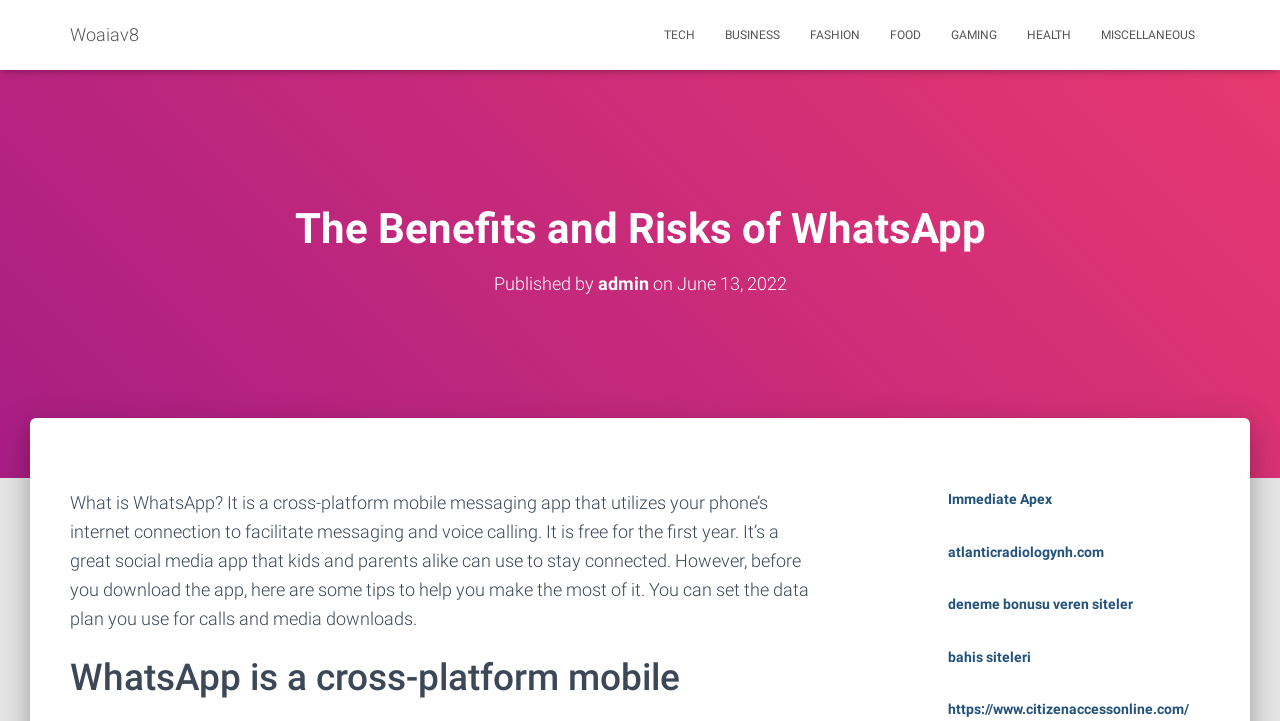Extract the top-level heading from the webpage and provide its text.

The Benefits and Risks of WhatsApp